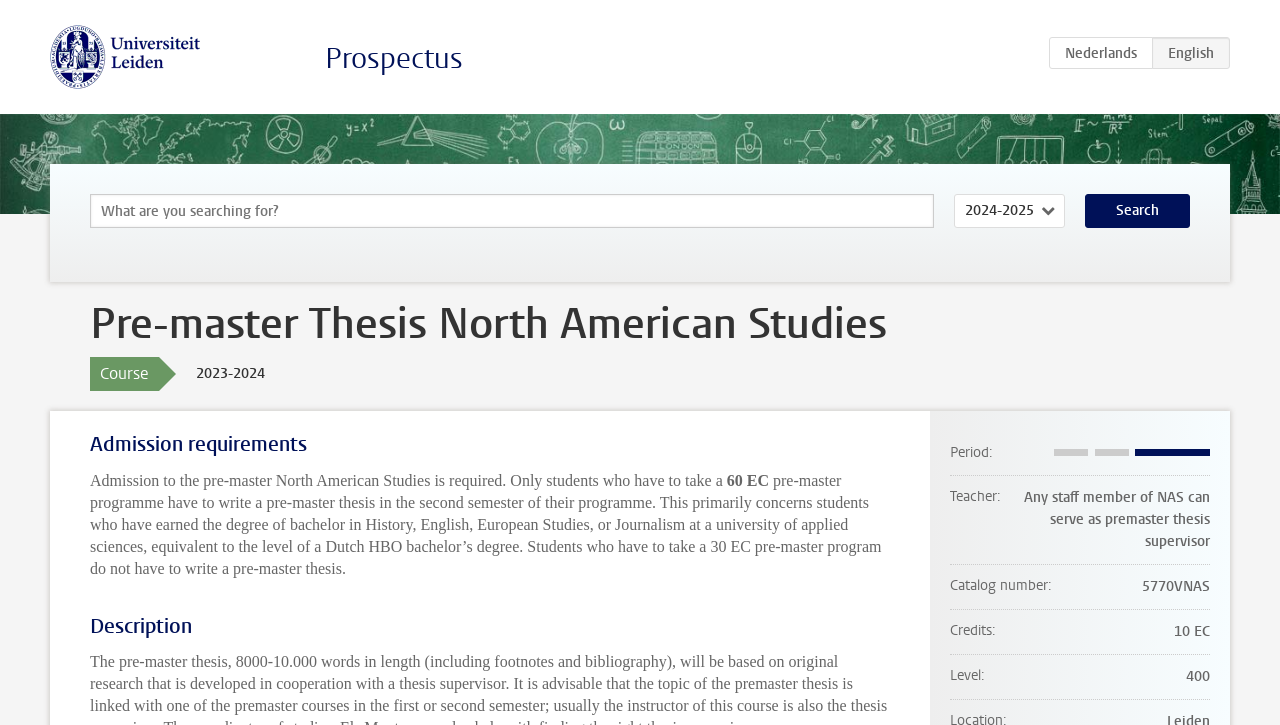Determine the bounding box coordinates of the UI element described by: "nl".

[0.82, 0.051, 0.901, 0.095]